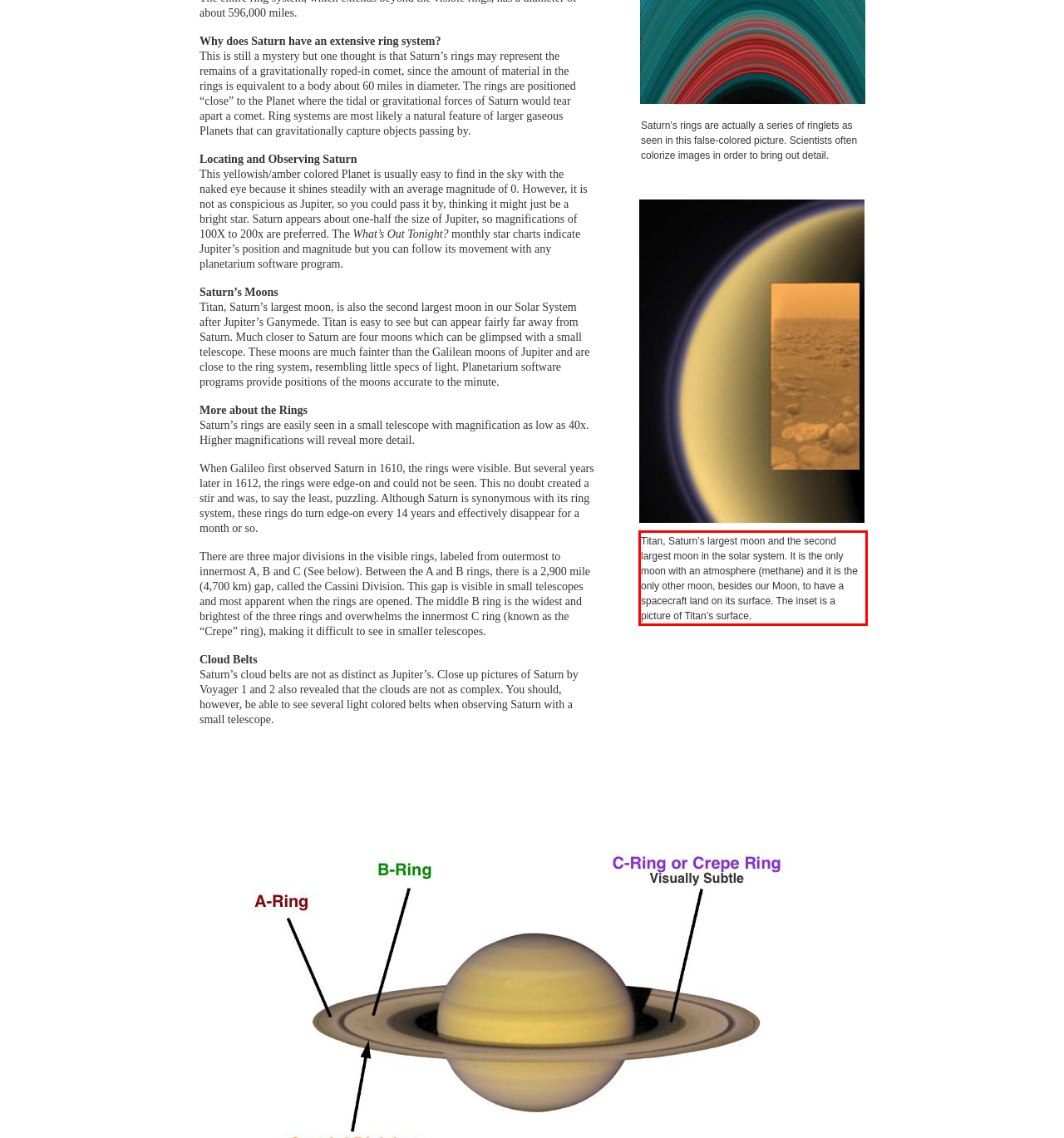Please analyze the screenshot of a webpage and extract the text content within the red bounding box using OCR.

Titan, Saturn’s largest moon and the second largest moon in the solar system. It is the only moon with an atmosphere (methane) and it is the only other moon, besides our Moon, to have a spacecraft land on its surface. The inset is a picture of Titan’s surface.